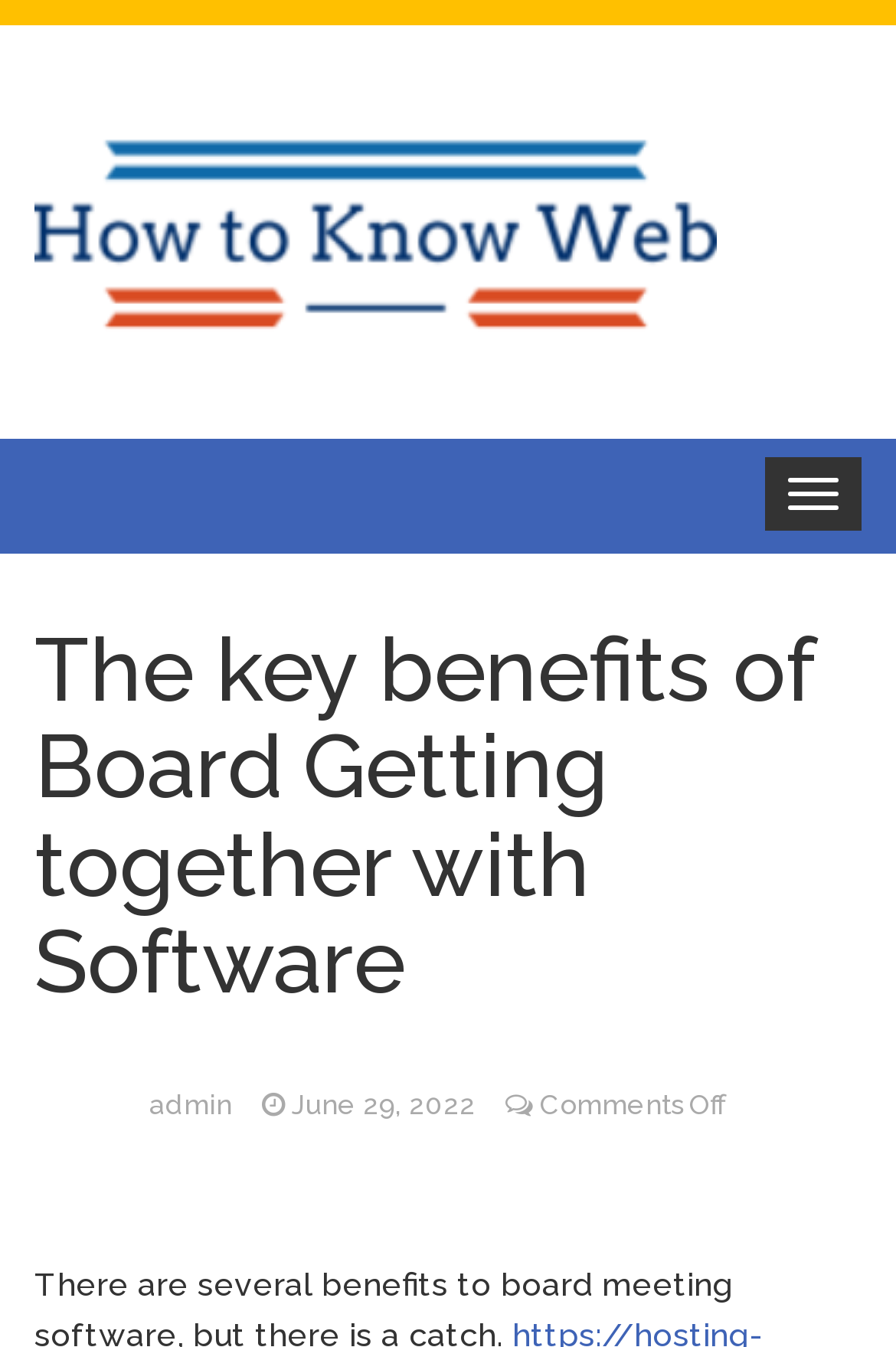Determine and generate the text content of the webpage's headline.

The key benefits of Board Getting together with Software